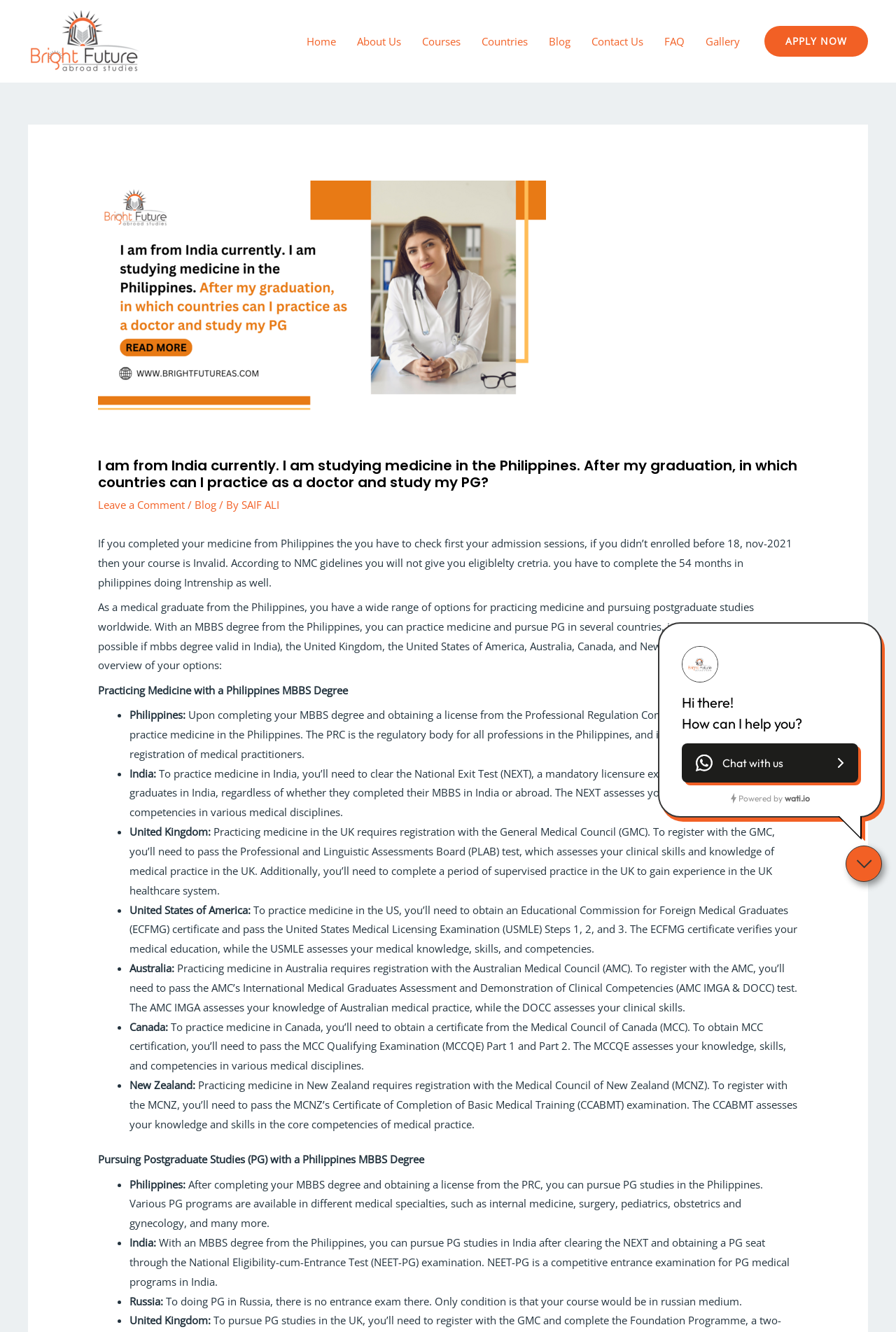Use a single word or phrase to answer the question:
What is the purpose of the Professional and Linguistic Assessments Board (PLAB) test?

To register with the General Medical Council (GMC)